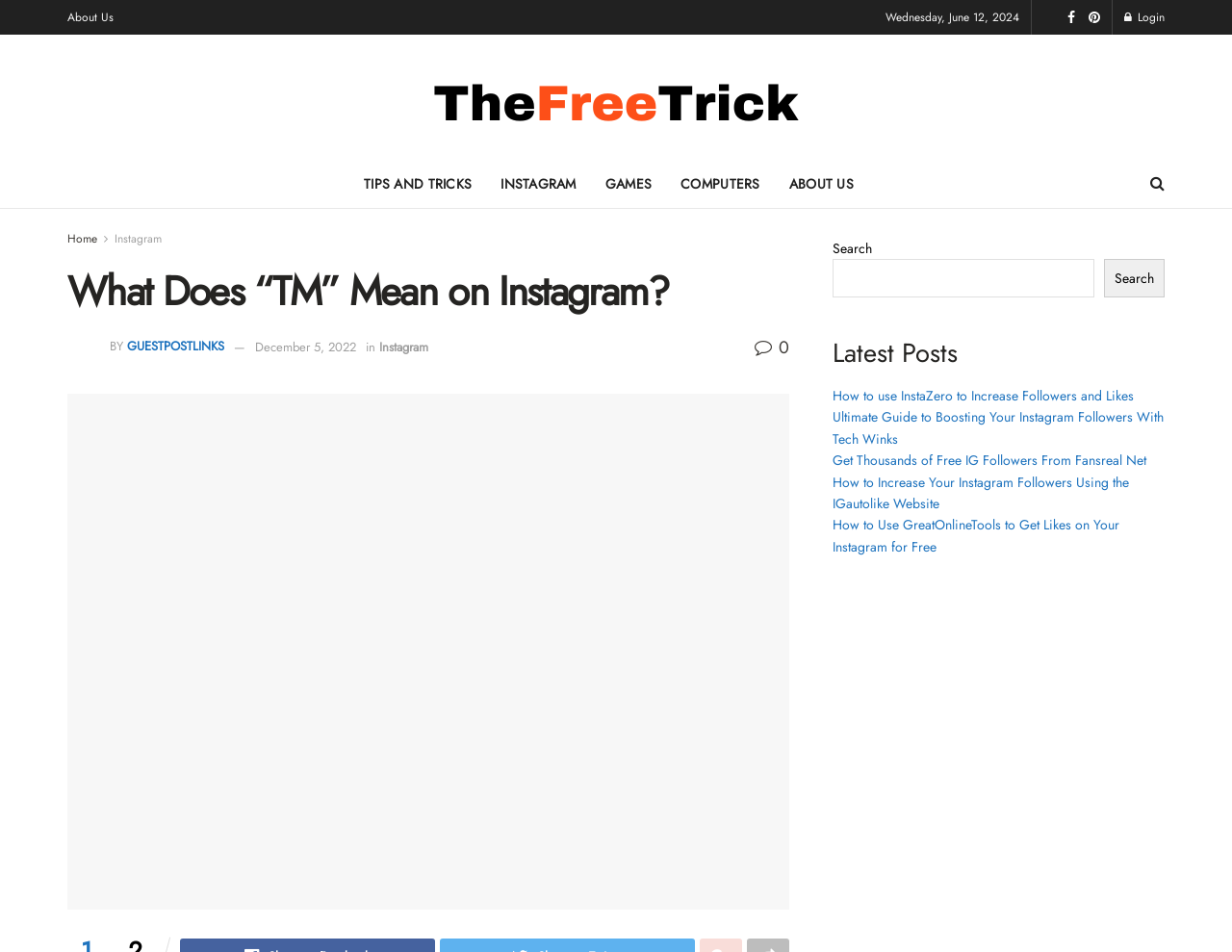Locate the bounding box coordinates of the area that needs to be clicked to fulfill the following instruction: "Visit the 'Instagram' page". The coordinates should be in the format of four float numbers between 0 and 1, namely [left, top, right, bottom].

[0.093, 0.242, 0.131, 0.26]